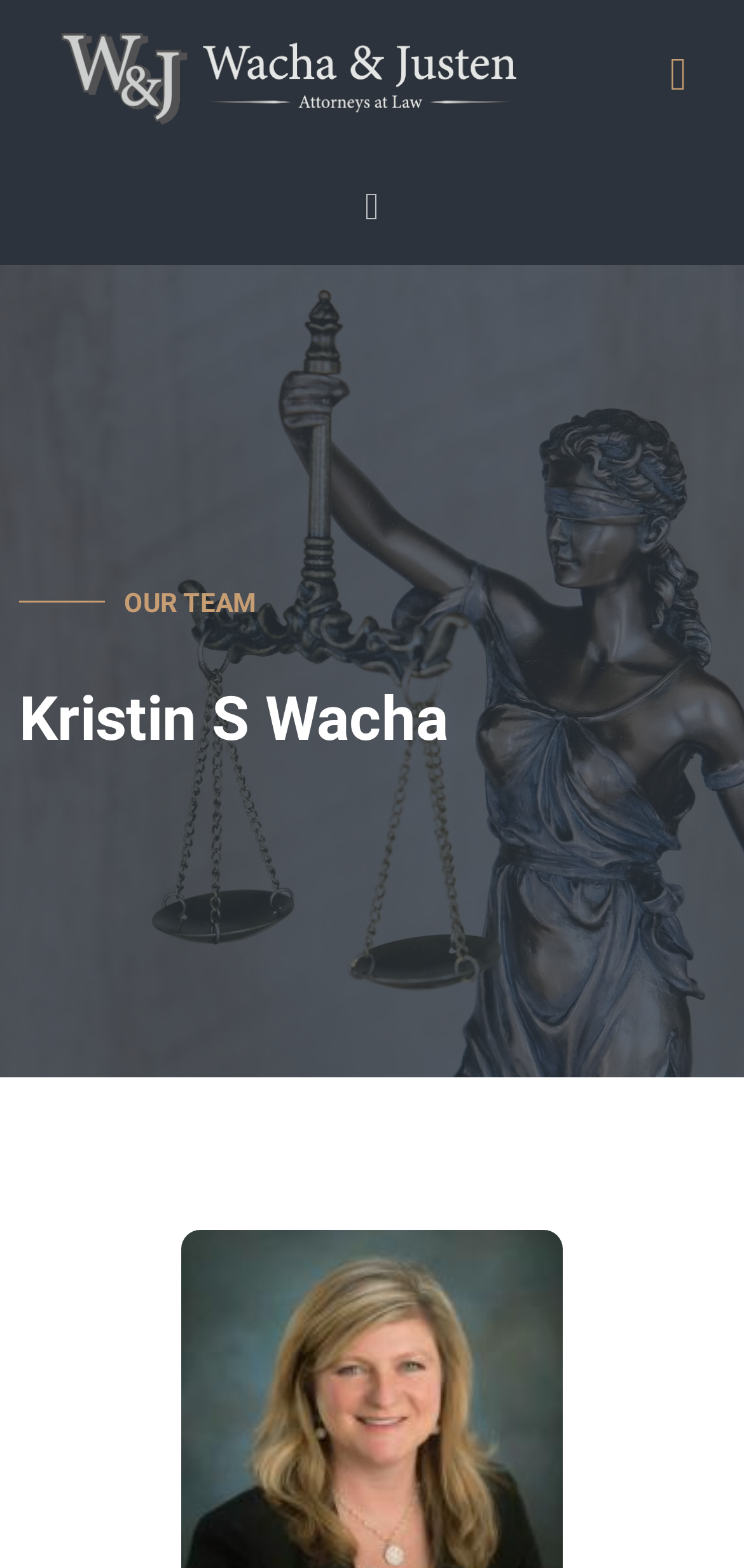Please determine the main heading text of this webpage.

Kristin S Wacha